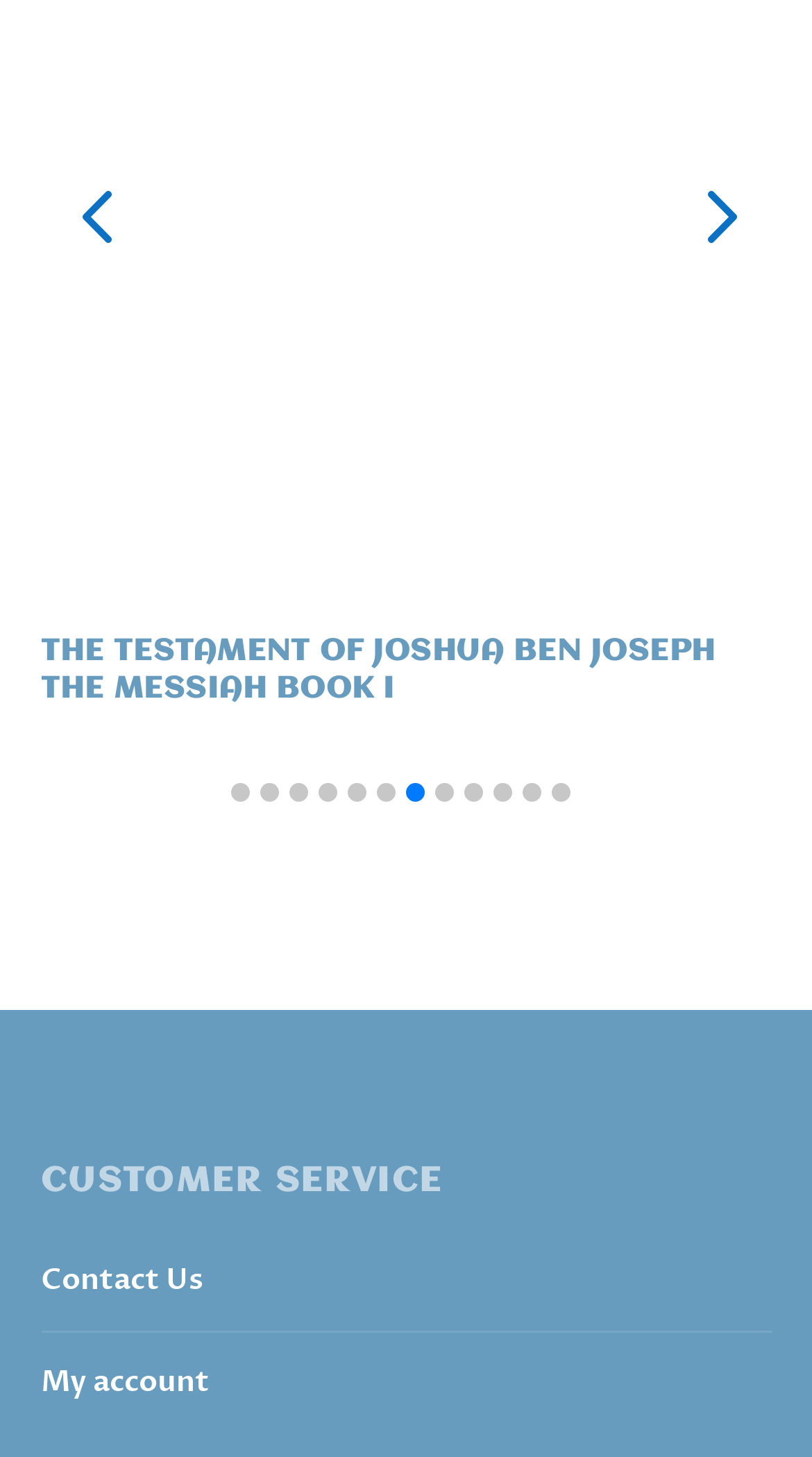Please find the bounding box coordinates of the element that you should click to achieve the following instruction: "Enter your name". The coordinates should be presented as four float numbers between 0 and 1: [left, top, right, bottom].

None